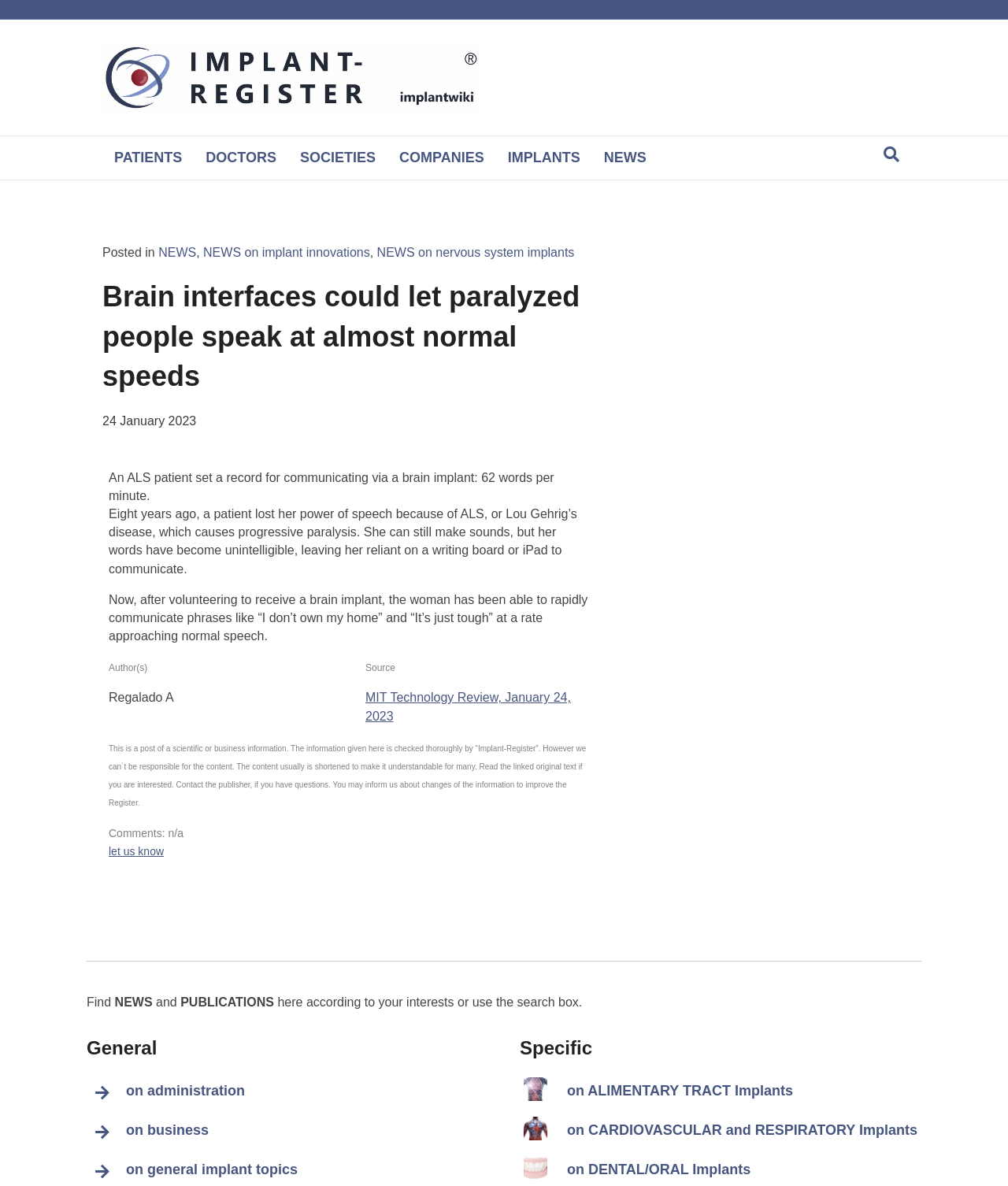Determine the bounding box coordinates of the region to click in order to accomplish the following instruction: "Click on the 'NEWS' link". Provide the coordinates as four float numbers between 0 and 1, specifically [left, top, right, bottom].

[0.157, 0.207, 0.195, 0.218]